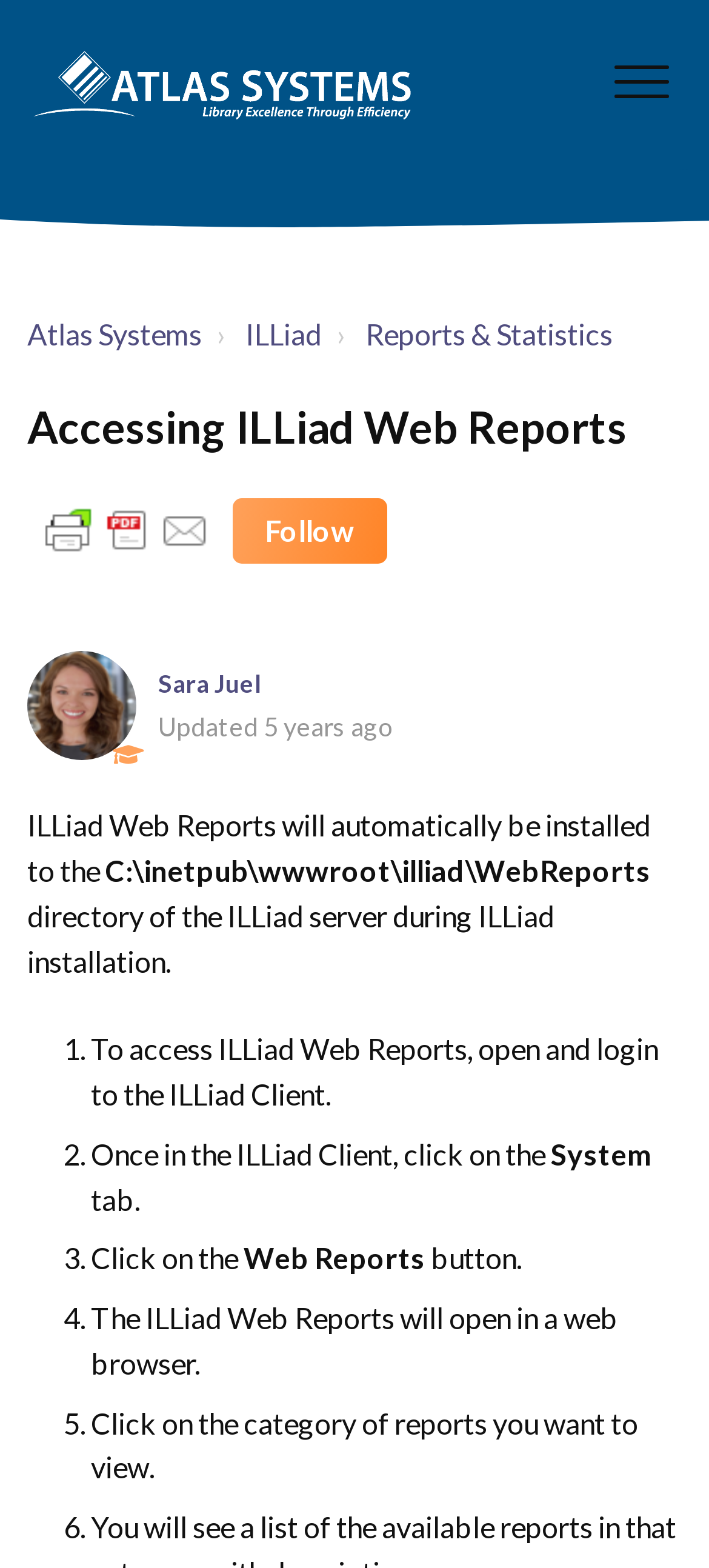Where are ILLiad Web Reports installed?
Please provide a single word or phrase as your answer based on the image.

C:\inetpub\wwwroot\illiad\WebReports